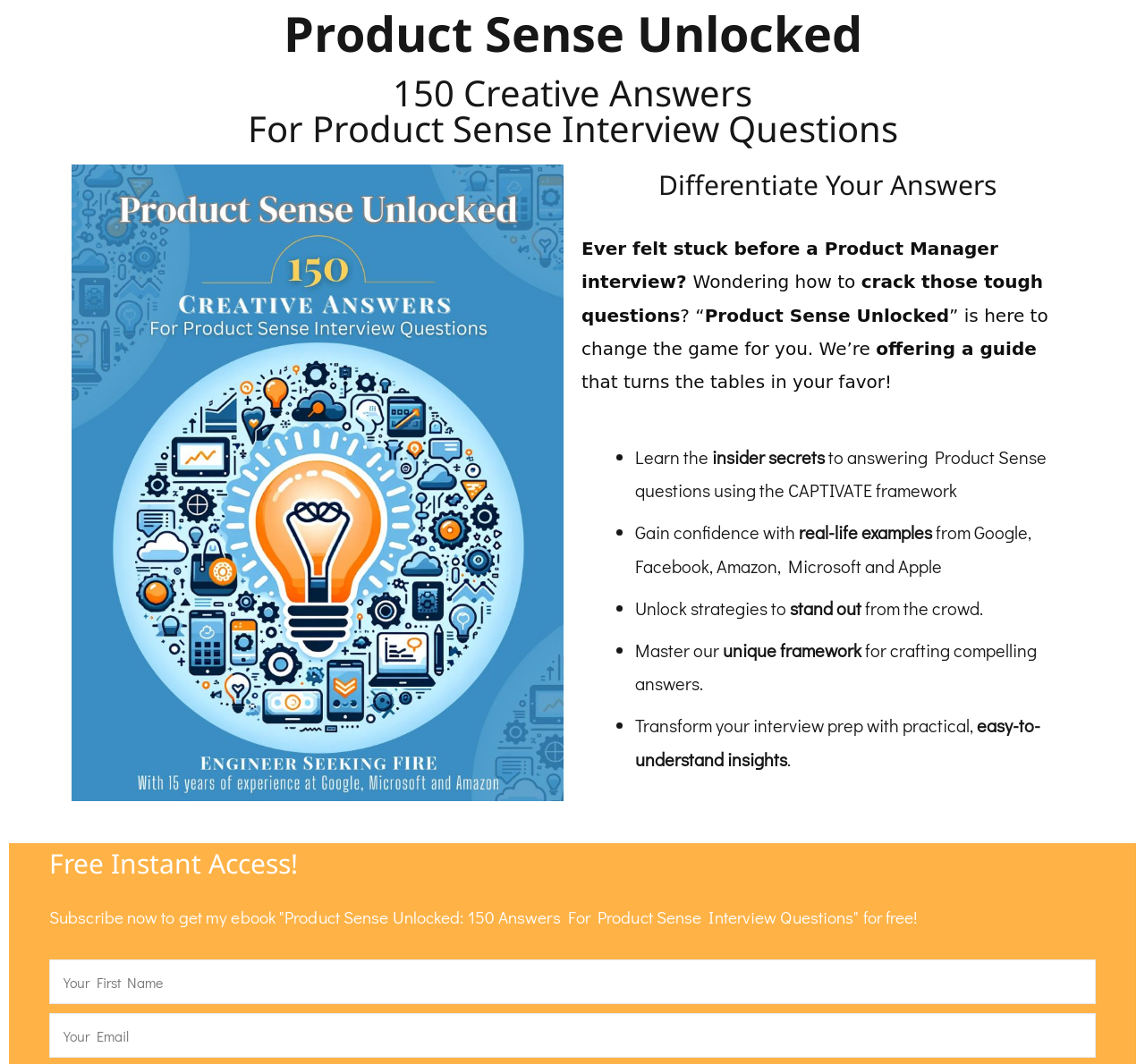Provide a one-word or brief phrase answer to the question:
What is the name of the guide being offered?

Product Sense Unlocked